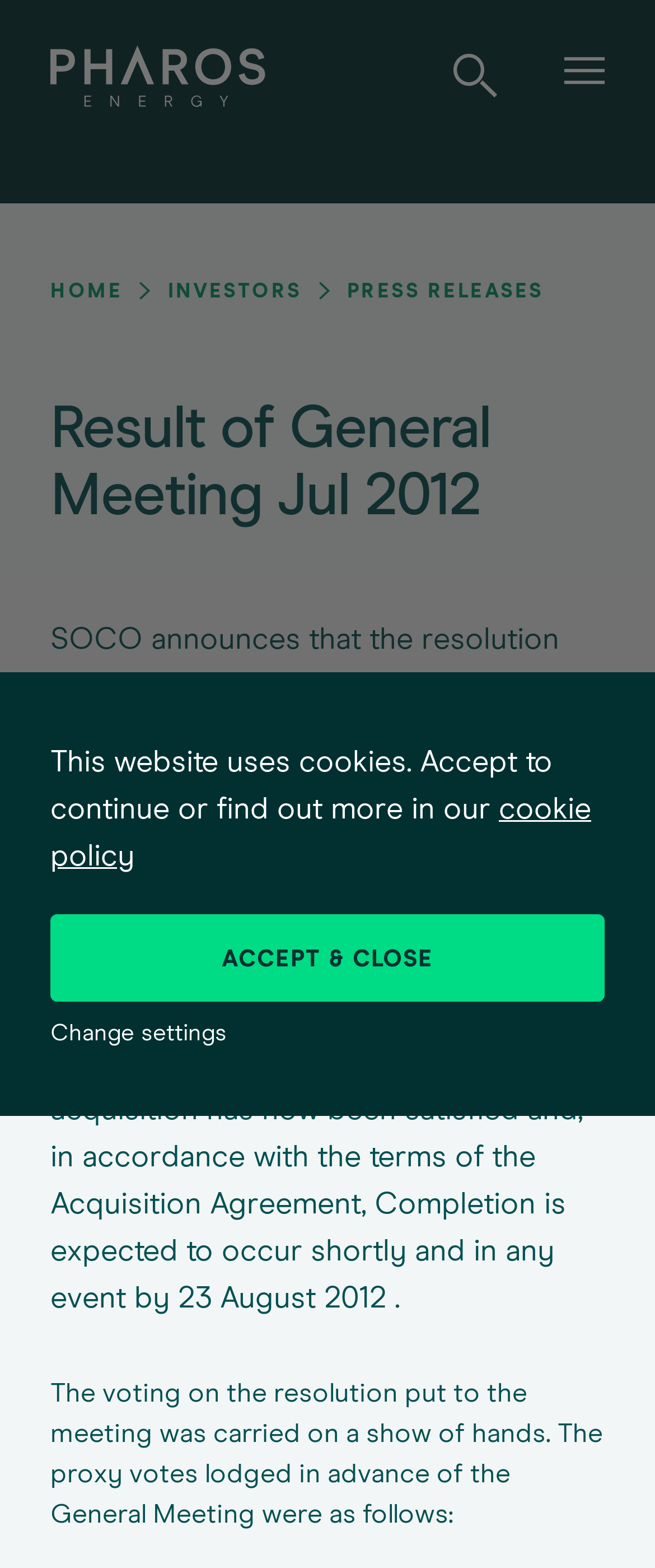Please locate the UI element described by "Investors" and provide its bounding box coordinates.

[0.256, 0.172, 0.46, 0.2]